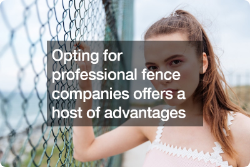Create a detailed narrative that captures the essence of the image.

This engaging image features a young woman standing against a chain-link fence, conveying a blend of contemplation and confidence. She is framed in a serene outdoor setting, which complements the message in the overlay text: "Opting for professional fence companies offers a host of advantages." This phrase suggests the importance of choosing expert services for fencing needs, highlighting not only practical benefits but also the aesthetic enhancements that can come with professional installation. The visual and textual elements together create a compelling narrative about the value of investing in quality fencing solutions.